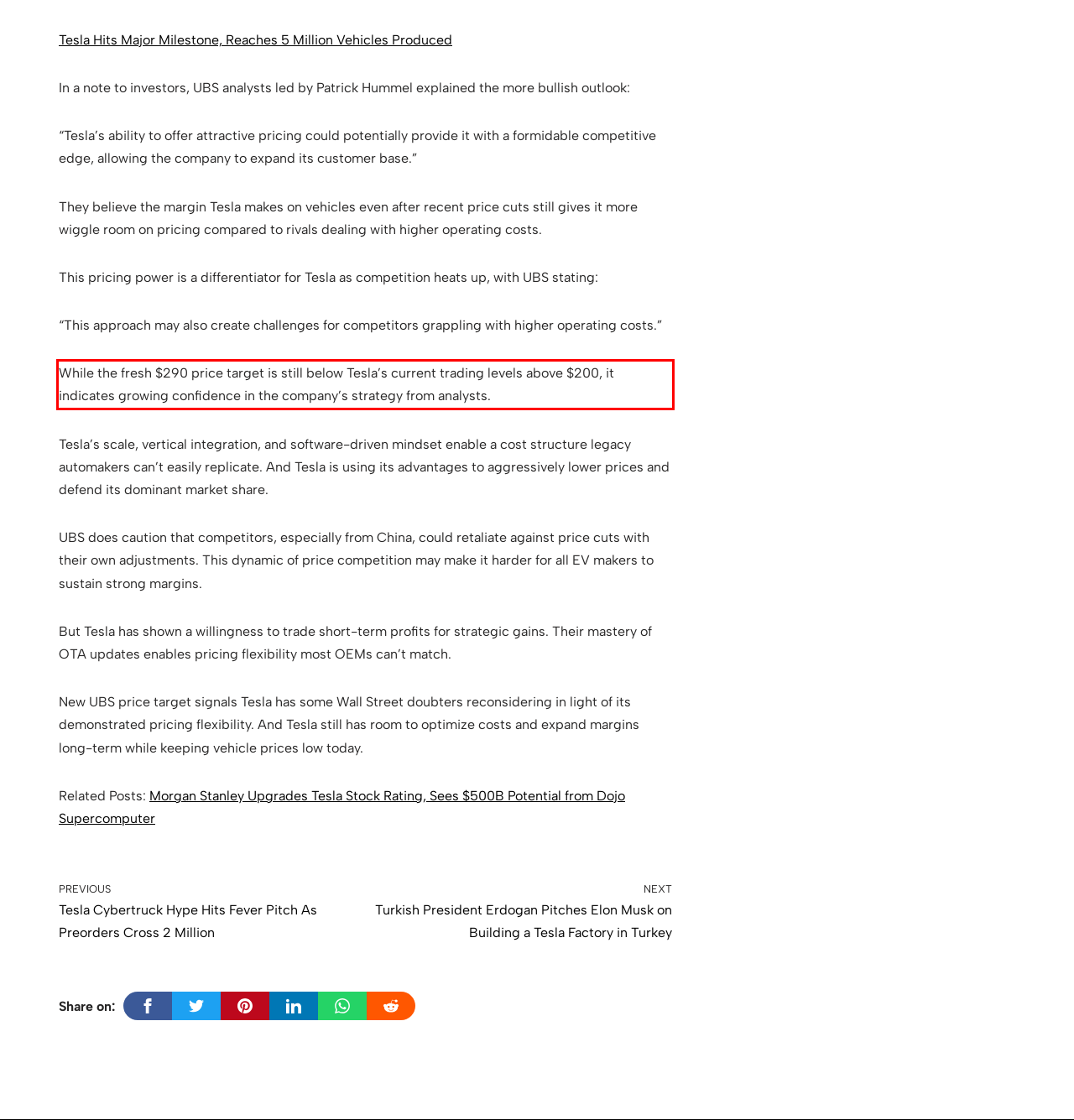You are presented with a screenshot containing a red rectangle. Extract the text found inside this red bounding box.

While the fresh $290 price target is still below Tesla’s current trading levels above $200, it indicates growing confidence in the company’s strategy from analysts.